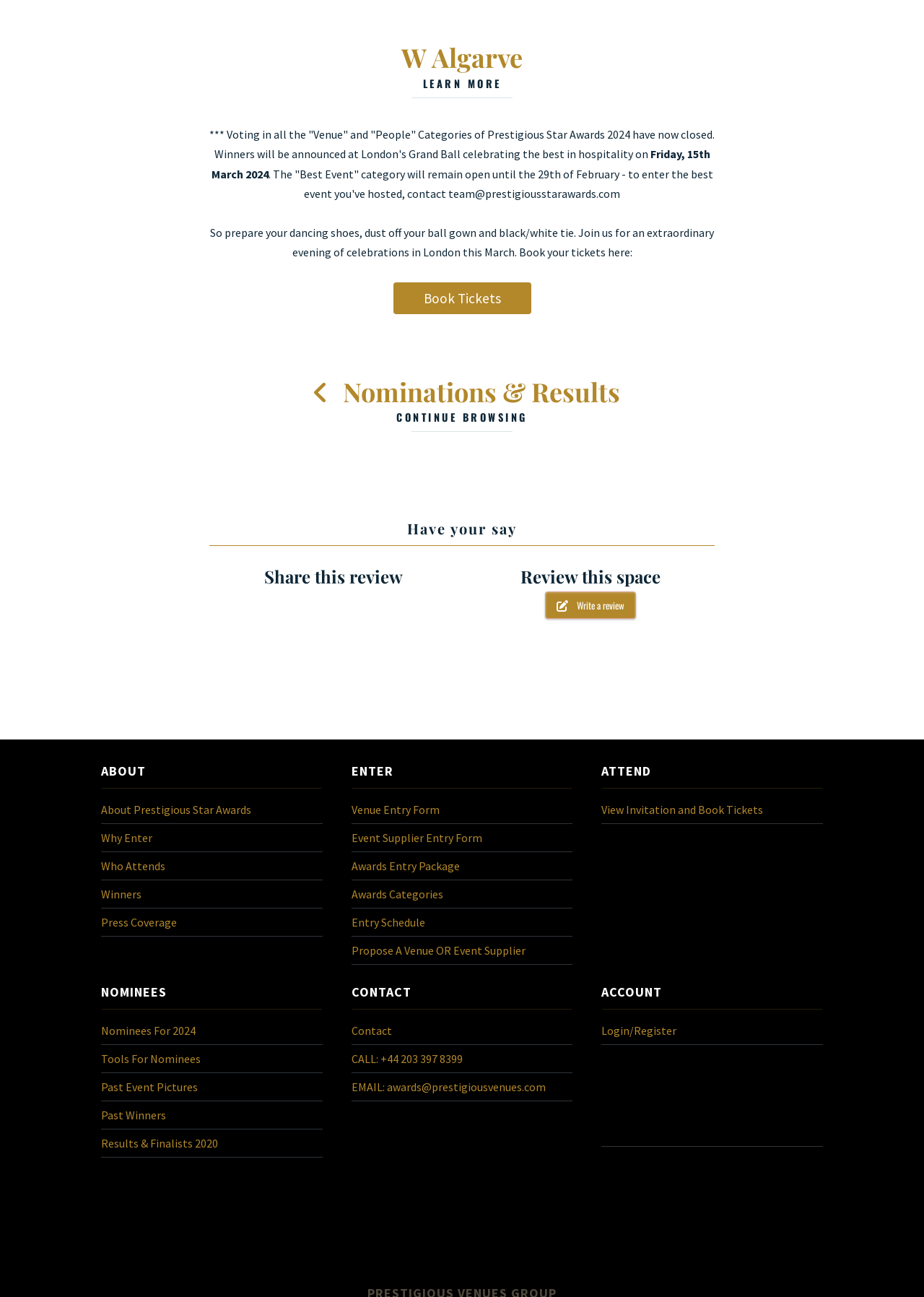Respond to the question below with a single word or phrase:
What is the purpose of the Prestigious Star Awards?

To celebrate the best in hospitality